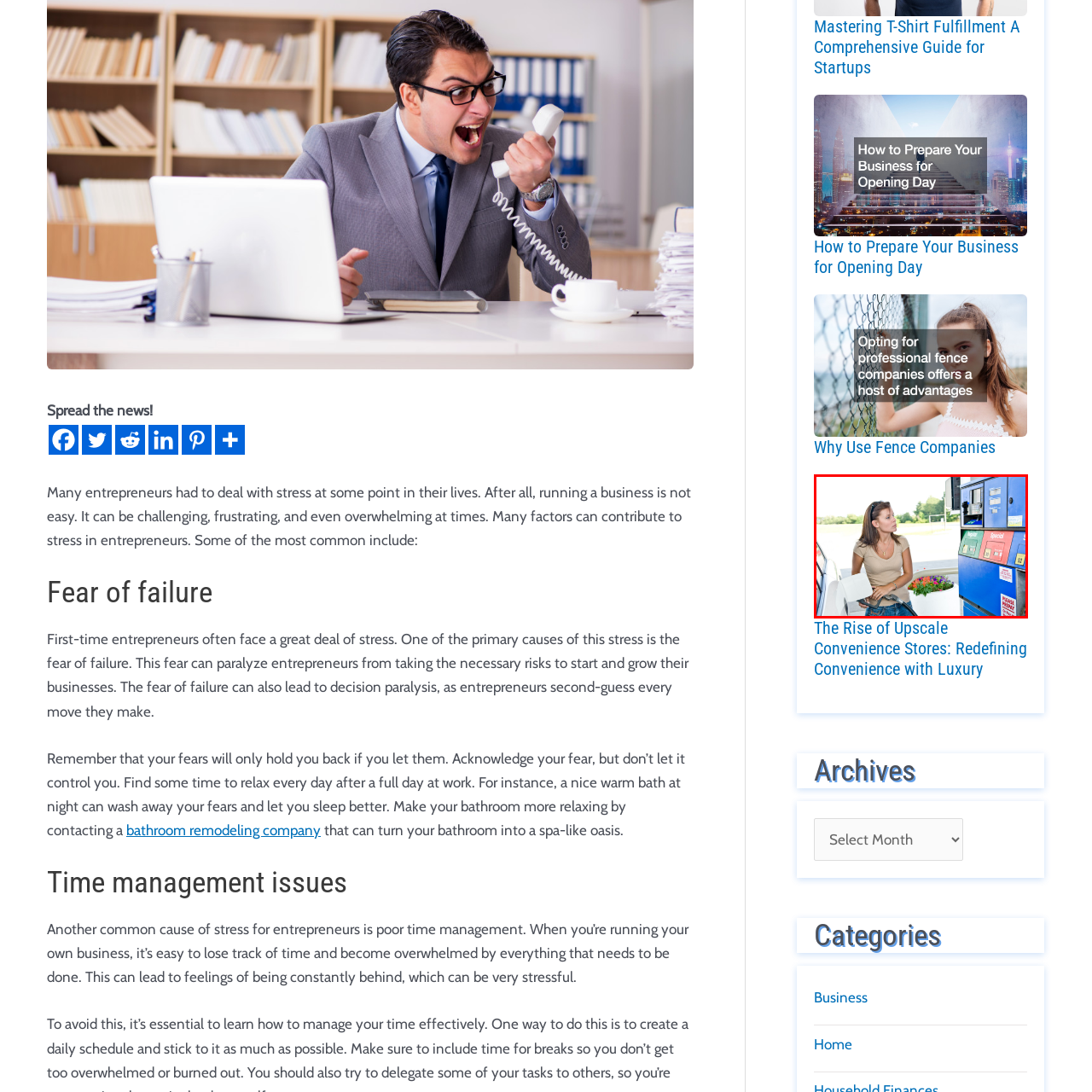Inspect the image within the red box and provide a detailed and thorough answer to the following question: What is displayed on the pump?

According to the caption, the pump displays various options, suggesting a selection of fuel types available for purchase. This implies that the pump is showing different fuel options for the woman to choose from.